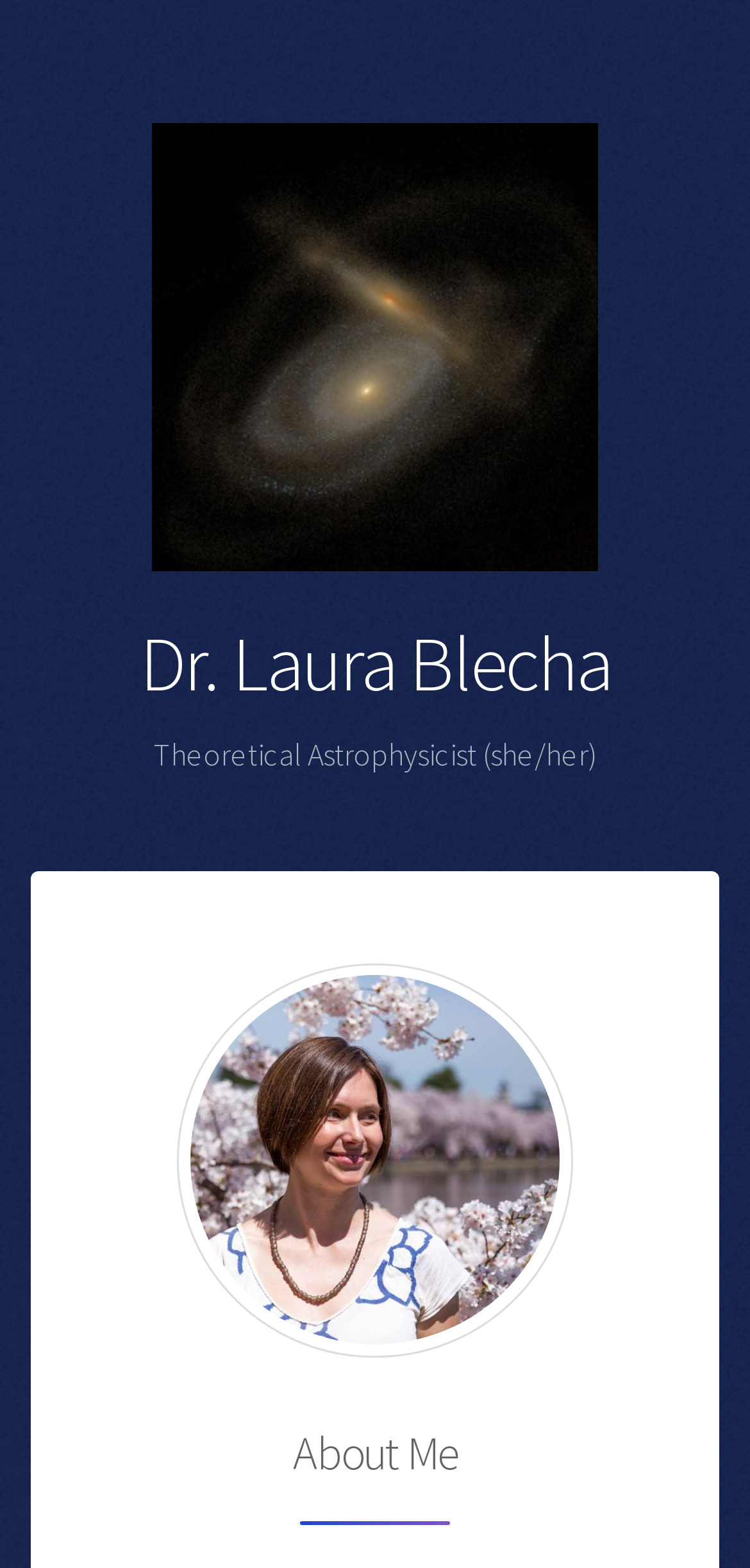Please identify the primary heading on the webpage and return its text.

Dr. Laura Blecha